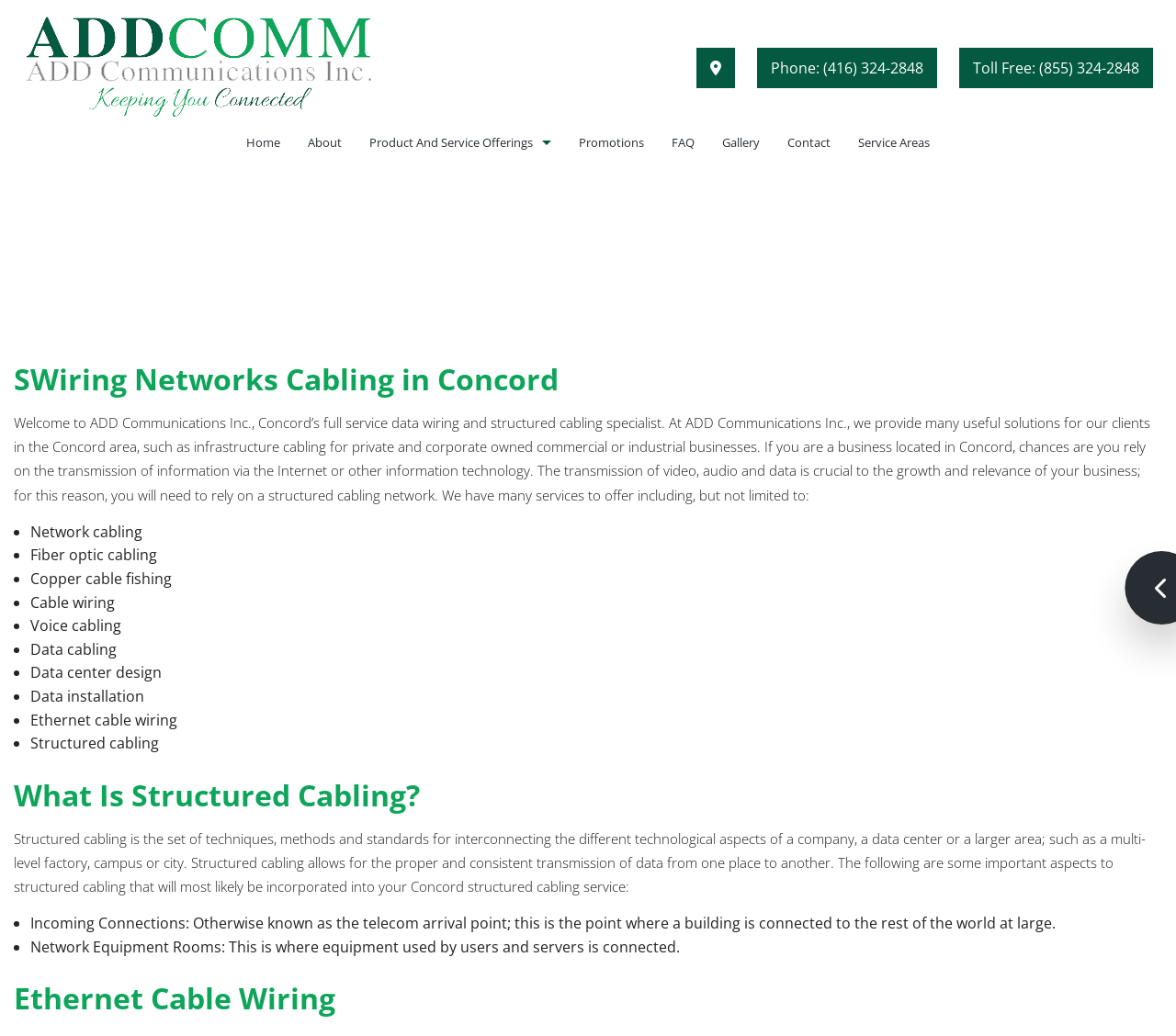What services does the company offer?
Based on the image, provide your answer in one word or phrase.

Data wiring and network cabling